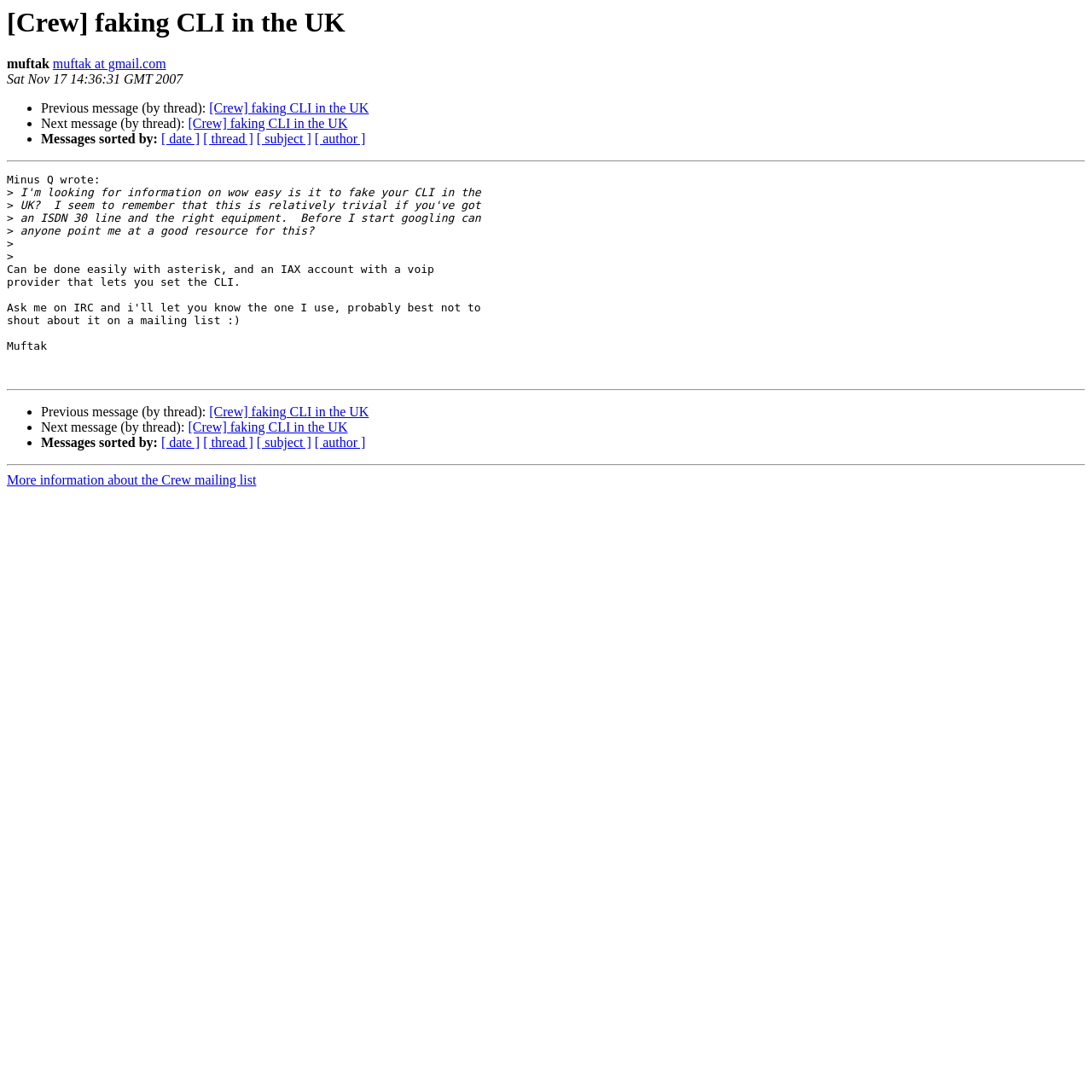What is the date of the message?
Based on the screenshot, respond with a single word or phrase.

Sat Nov 17 14:36:31 GMT 2007